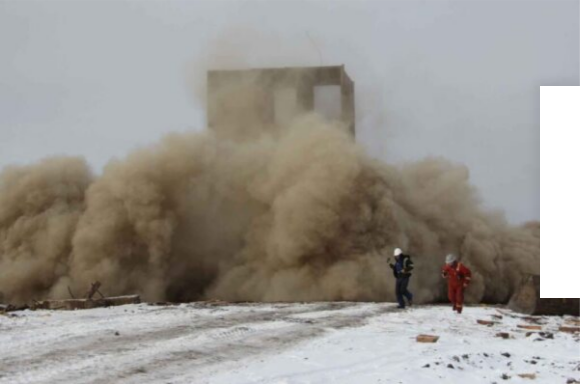Provide a thorough description of the image presented.

This dramatic image captures a scene of bridge demolition, showcasing the powerful and controlled chaos associated with the process. In the foreground, two demolition professionals, one in black and another in red gear, rush away from a massive cloud of dust and debris that billows upward from the ground. The background features the remnants of a structure, partially obscured by the dust, highlighting the intensity of the demolition operation. The atmosphere emphasizes the importance of safety and precision in such complex undertakings, as the controlled demolition method is designed to minimize impact on surrounding areas while ensuring the effective removal of outdated or unsafe infrastructure. This visual representation underscores the blend of engineering expertise and cutting-edge technology vital to modern civil engineering practices.